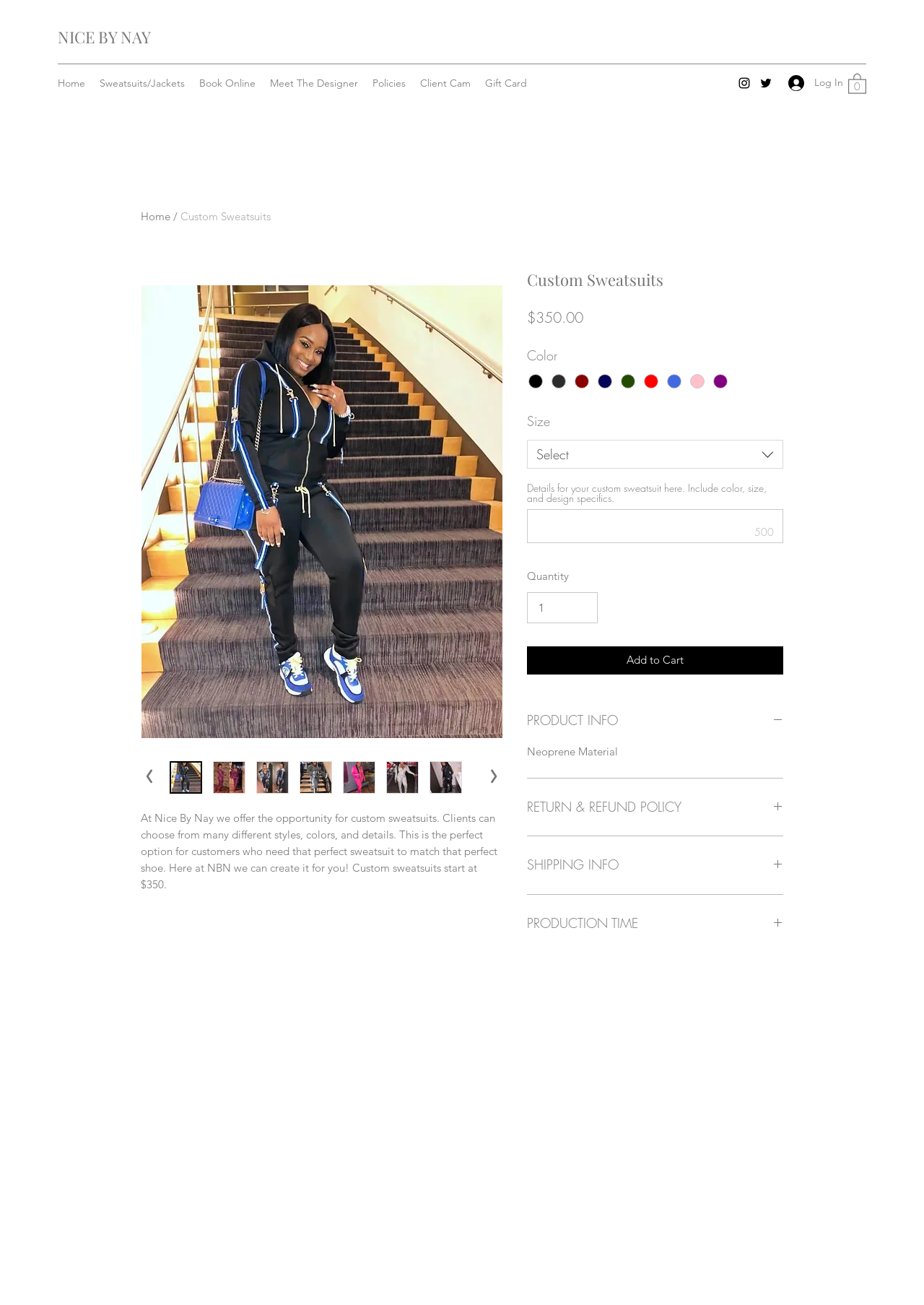Identify the bounding box coordinates of the clickable region necessary to fulfill the following instruction: "Click the 'Log In' button". The bounding box coordinates should be four float numbers between 0 and 1, i.e., [left, top, right, bottom].

[0.842, 0.053, 0.912, 0.074]